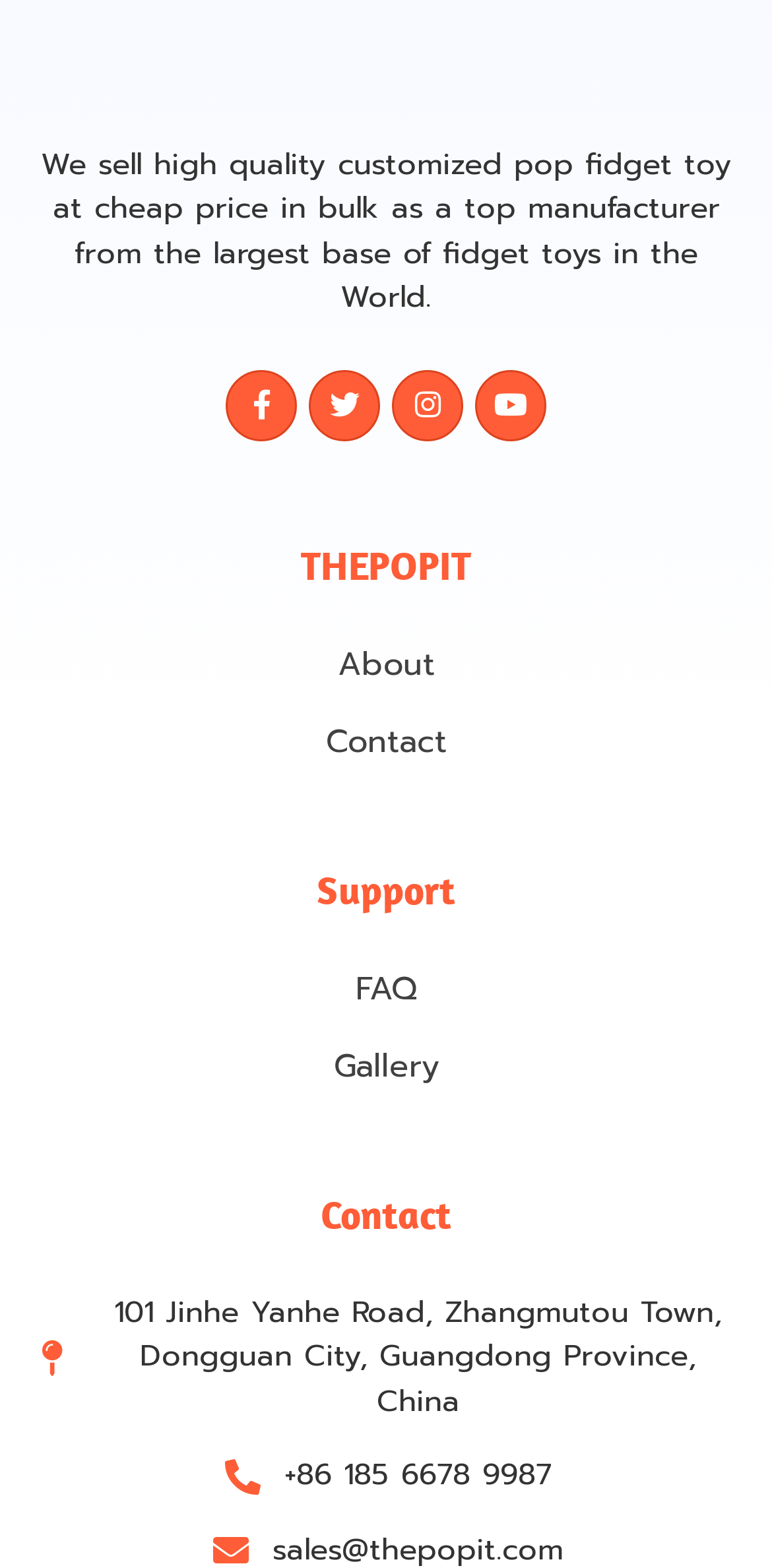Determine the bounding box of the UI component based on this description: "Contact". The bounding box coordinates should be four float values between 0 and 1, i.e., [left, top, right, bottom].

[0.038, 0.458, 0.962, 0.488]